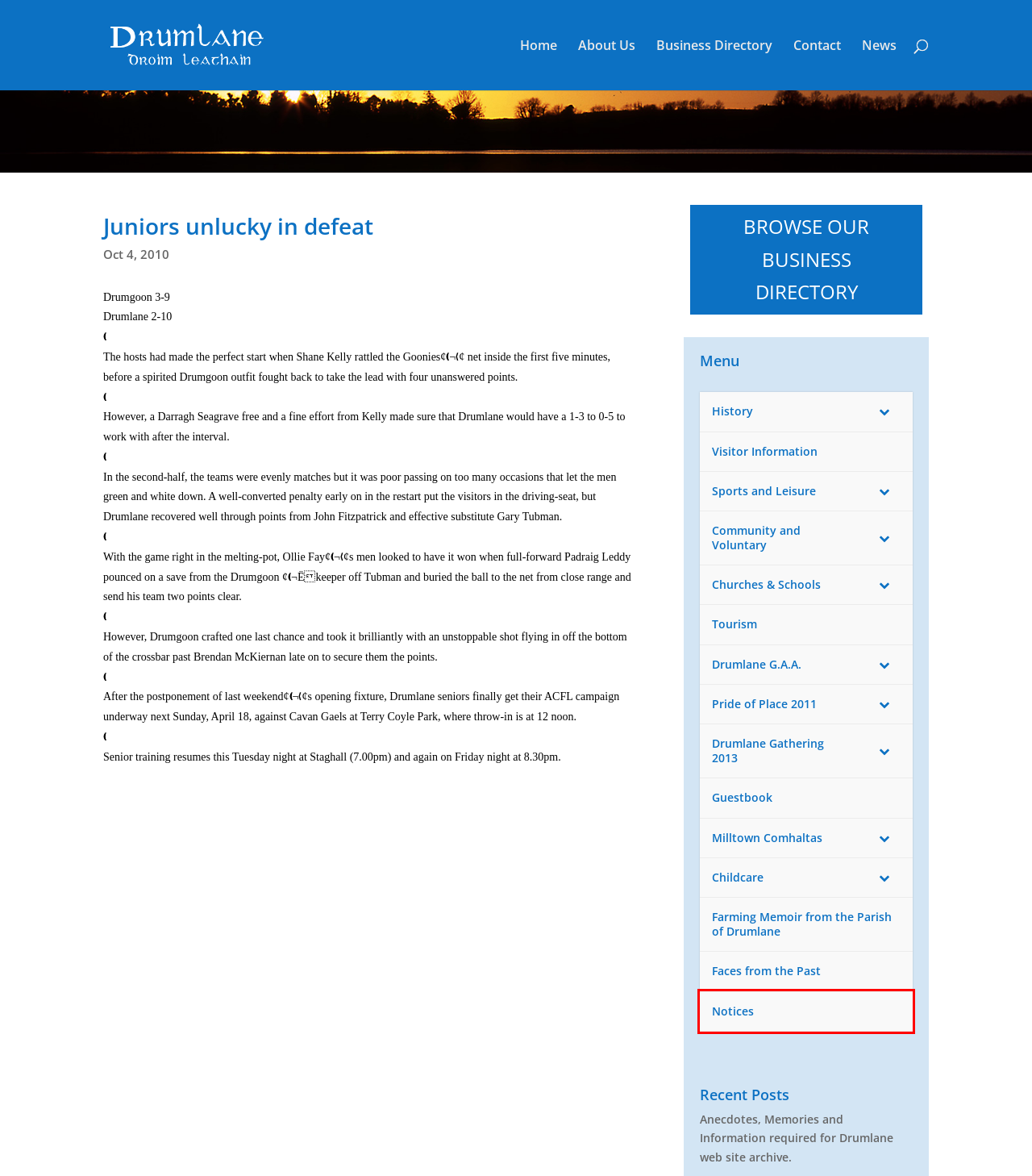You have a screenshot of a webpage with an element surrounded by a red bounding box. Choose the webpage description that best describes the new page after clicking the element inside the red bounding box. Here are the candidates:
A. Notices | Drumlane Community Website, Cavan, Ireland
B. Tourism | Drumlane Community Website, Cavan, Ireland
C. Visitor Information | Drumlane Community Website, Cavan, Ireland
D. About Us | Drumlane Community Website, Cavan, Ireland
E. Guestbook | Drumlane Community Website, Cavan, Ireland
F. Farming Memoir from the Parish of Drumlane | Drumlane Community Website, Cavan, Ireland
G. Business Directory | Drumlane Community Website, Cavan, Ireland
H. Contact | Drumlane Community Website, Cavan, Ireland

A